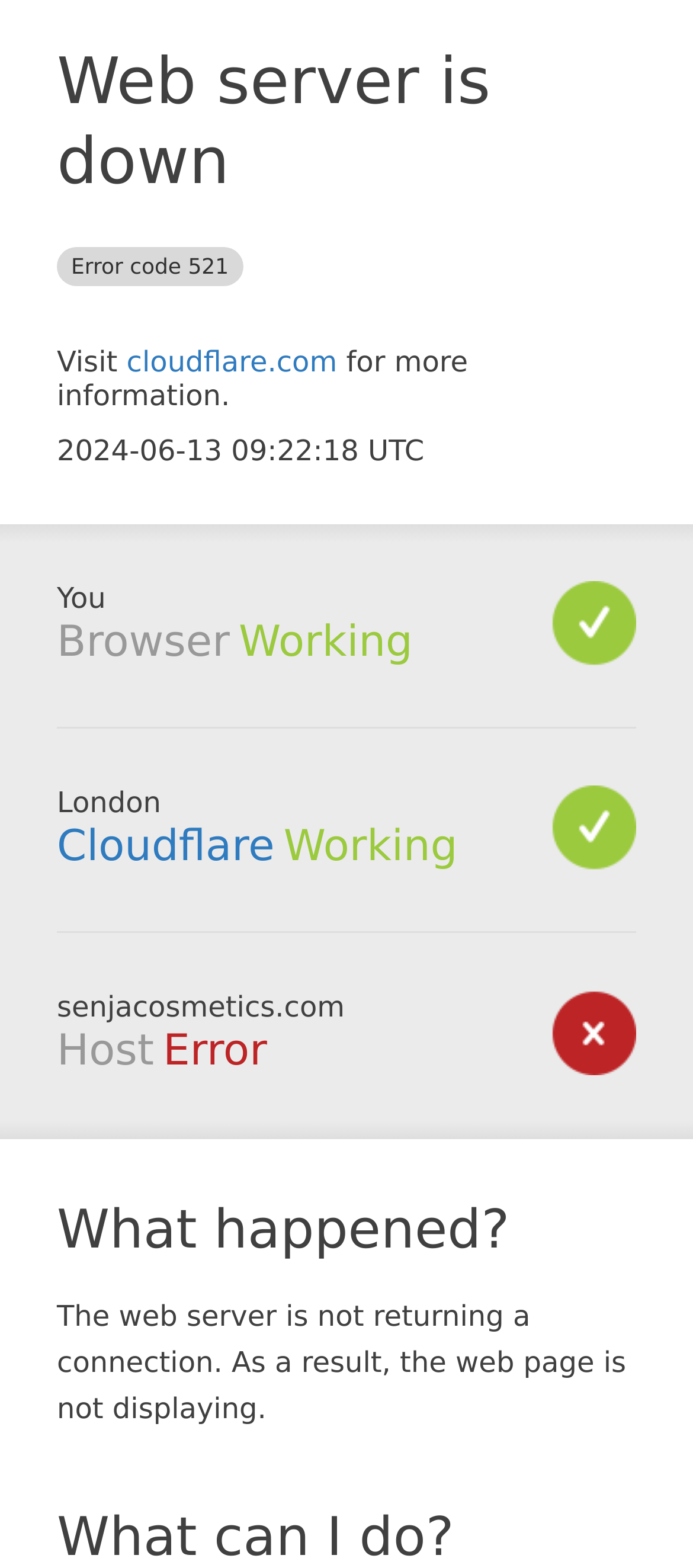Answer the following in one word or a short phrase: 
What is the reason for the webpage not displaying?

The web server is not returning a connection